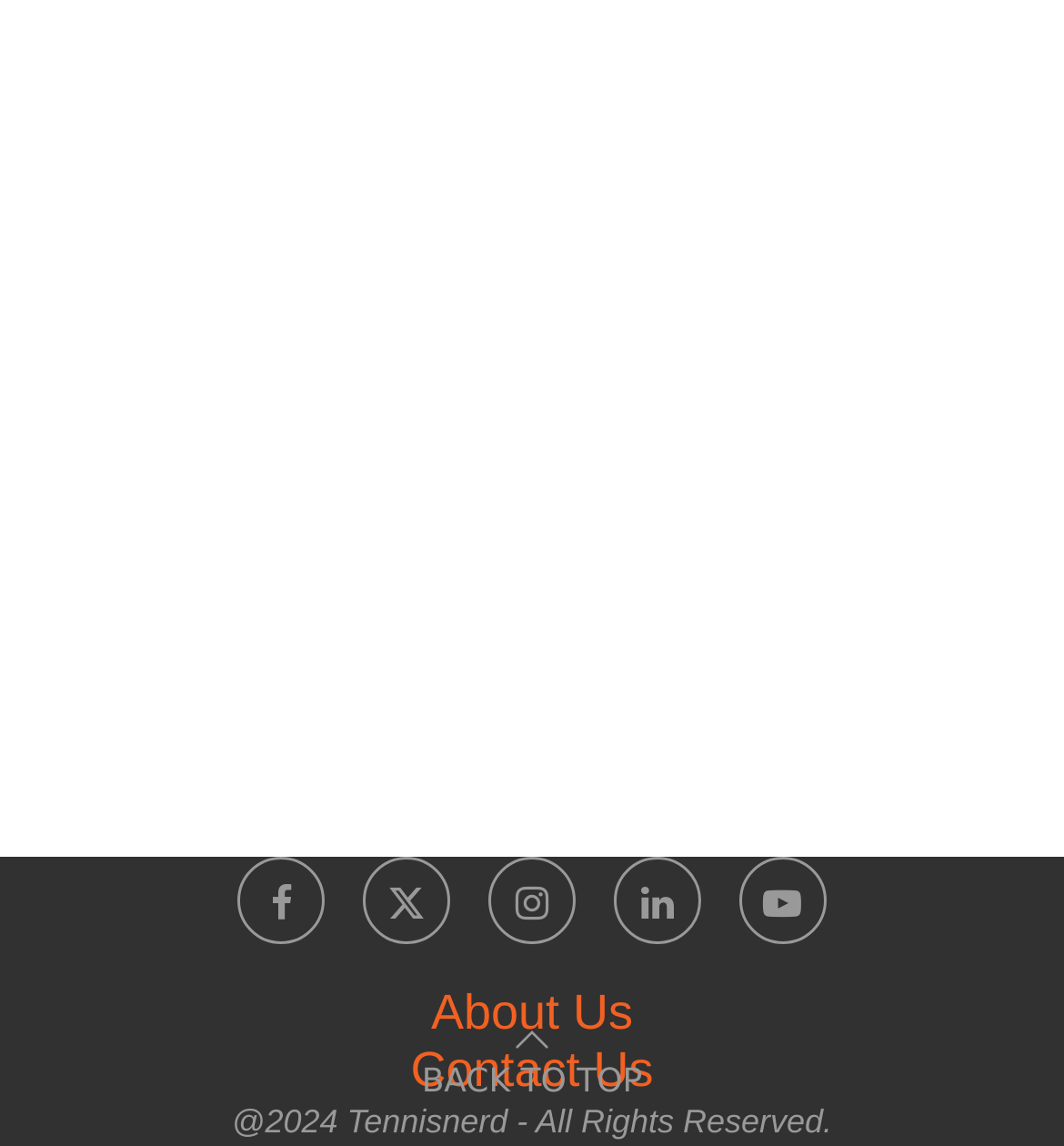Predict the bounding box of the UI element based on the description: "Twitter". The coordinates should be four float numbers between 0 and 1, formatted as [left, top, right, bottom].

[0.341, 0.747, 0.423, 0.823]